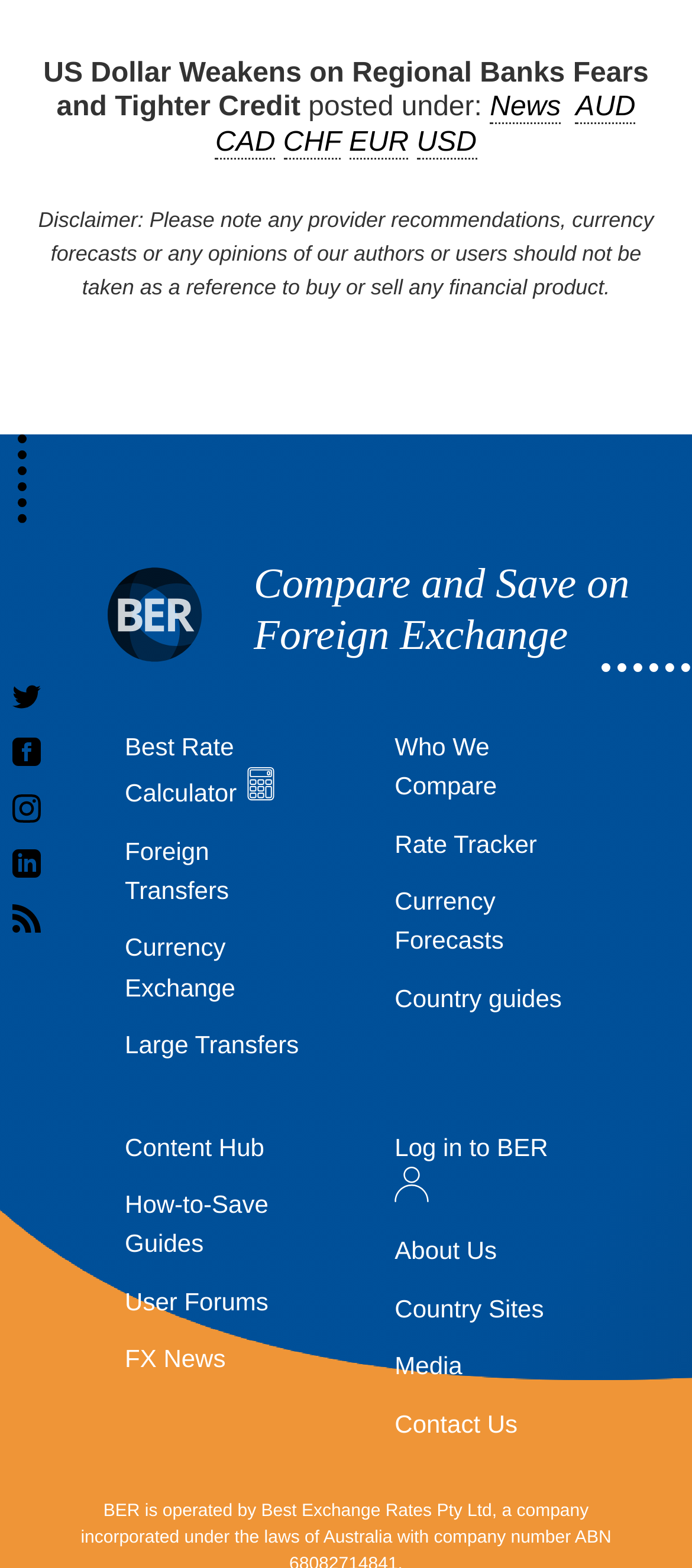Based on the provided description, "title="Best Exchange Rates RSS feed"", find the bounding box of the corresponding UI element in the screenshot.

[0.018, 0.58, 0.059, 0.599]